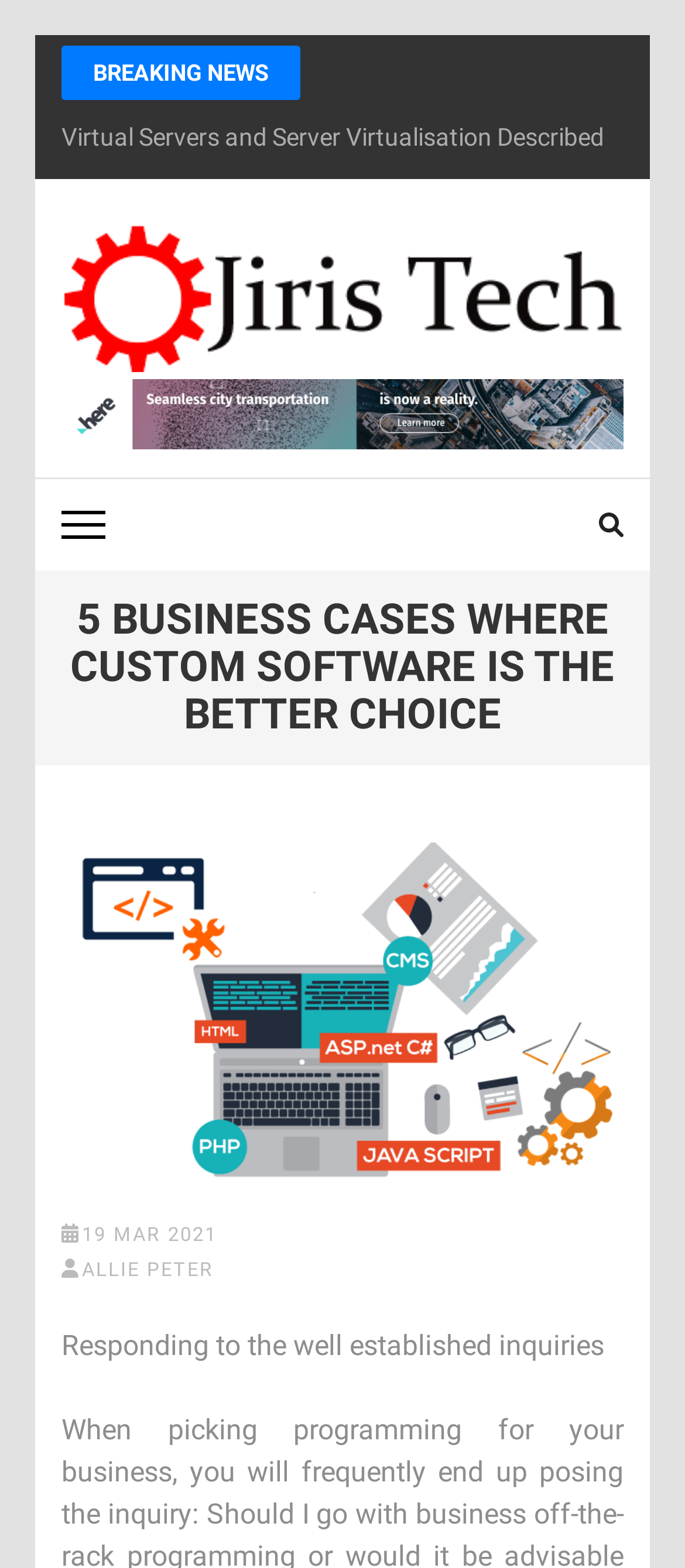Determine the bounding box coordinates of the UI element described by: "19 Mar 2021".

[0.12, 0.78, 0.317, 0.794]